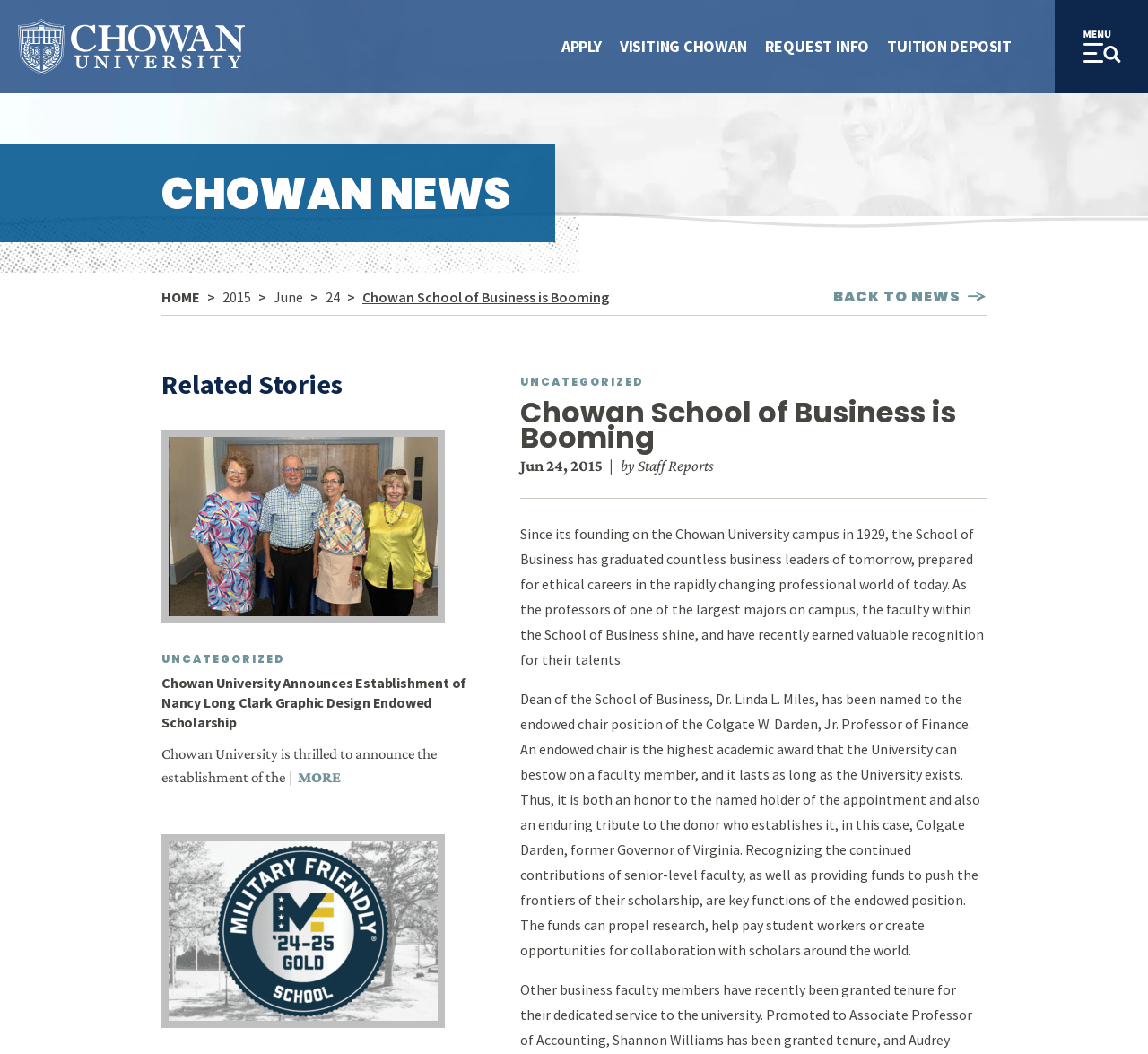Determine the bounding box coordinates of the section I need to click to execute the following instruction: "View the 'News' category". Provide the coordinates as four float numbers between 0 and 1, i.e., [left, top, right, bottom].

None